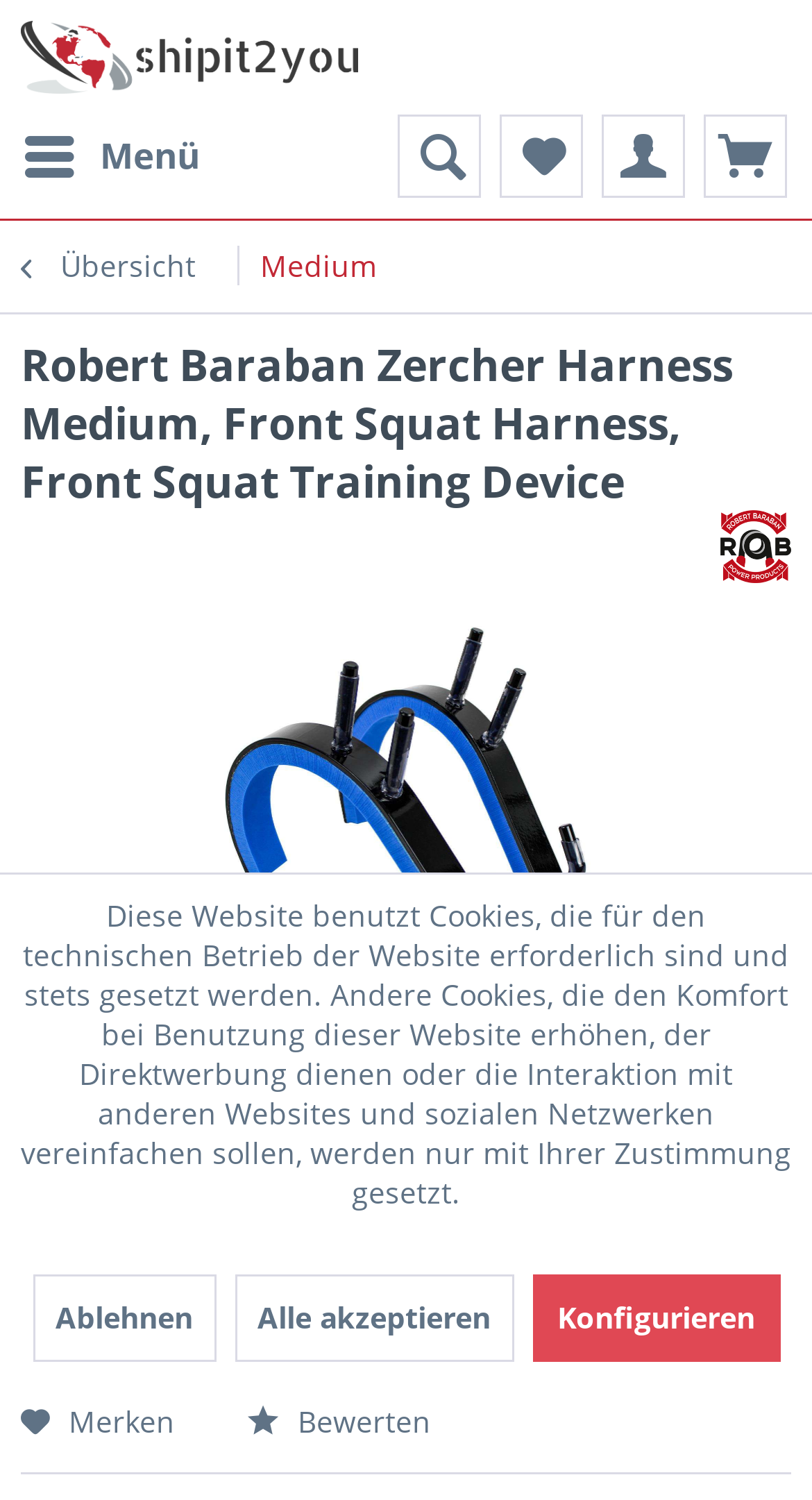Please provide the bounding box coordinates for the element that needs to be clicked to perform the following instruction: "view product overview". The coordinates should be given as four float numbers between 0 and 1, i.e., [left, top, right, bottom].

[0.0, 0.147, 0.295, 0.208]